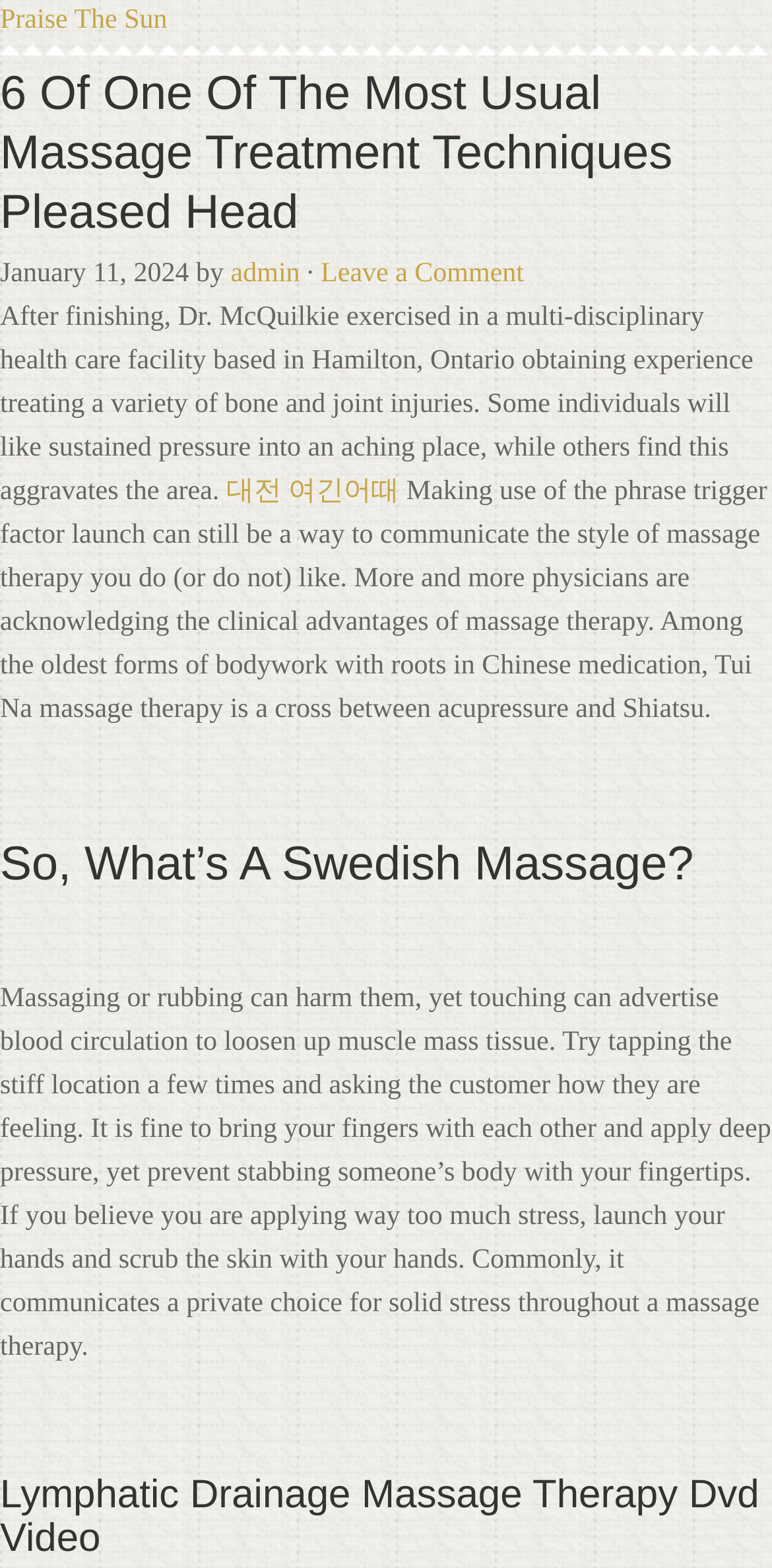Give a one-word or one-phrase response to the question: 
Who is the author of the article?

admin